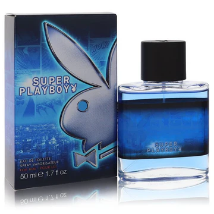Provide a brief response to the question using a single word or phrase: 
What is the design of the bottle cap?

Black